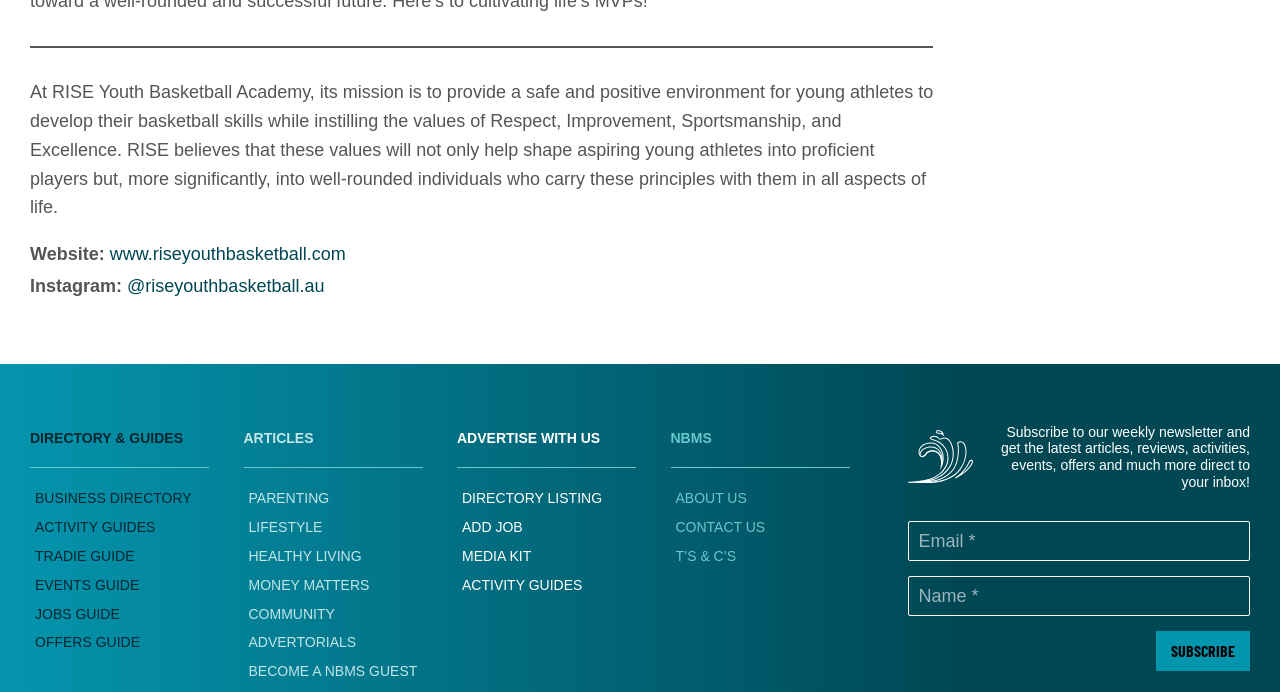Provide a one-word or short-phrase response to the question:
What is the purpose of the textbox labeled 'Email *'?

Subscribe to newsletter